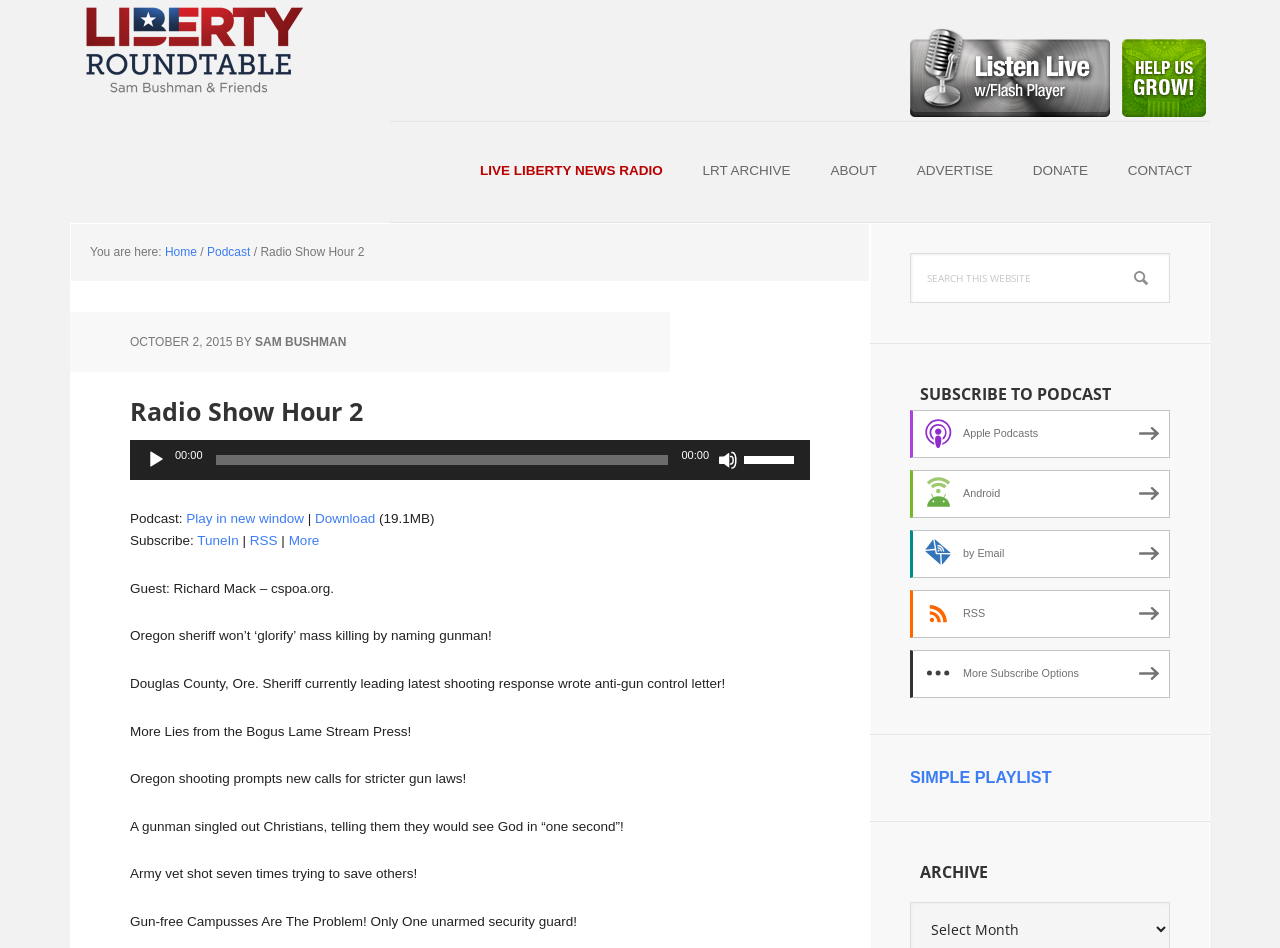Please provide the bounding box coordinates for the element that needs to be clicked to perform the instruction: "Contact the website administrator". The coordinates must consist of four float numbers between 0 and 1, formatted as [left, top, right, bottom].

None